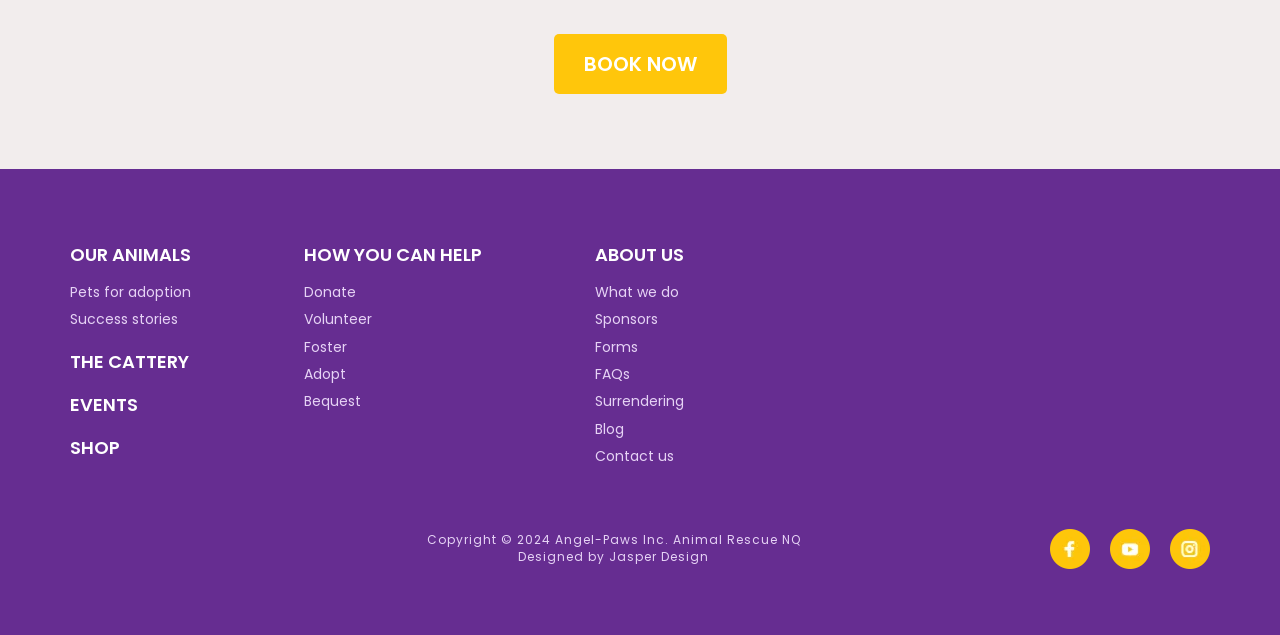Please determine the bounding box coordinates of the element's region to click for the following instruction: "Book now".

[0.432, 0.054, 0.568, 0.148]